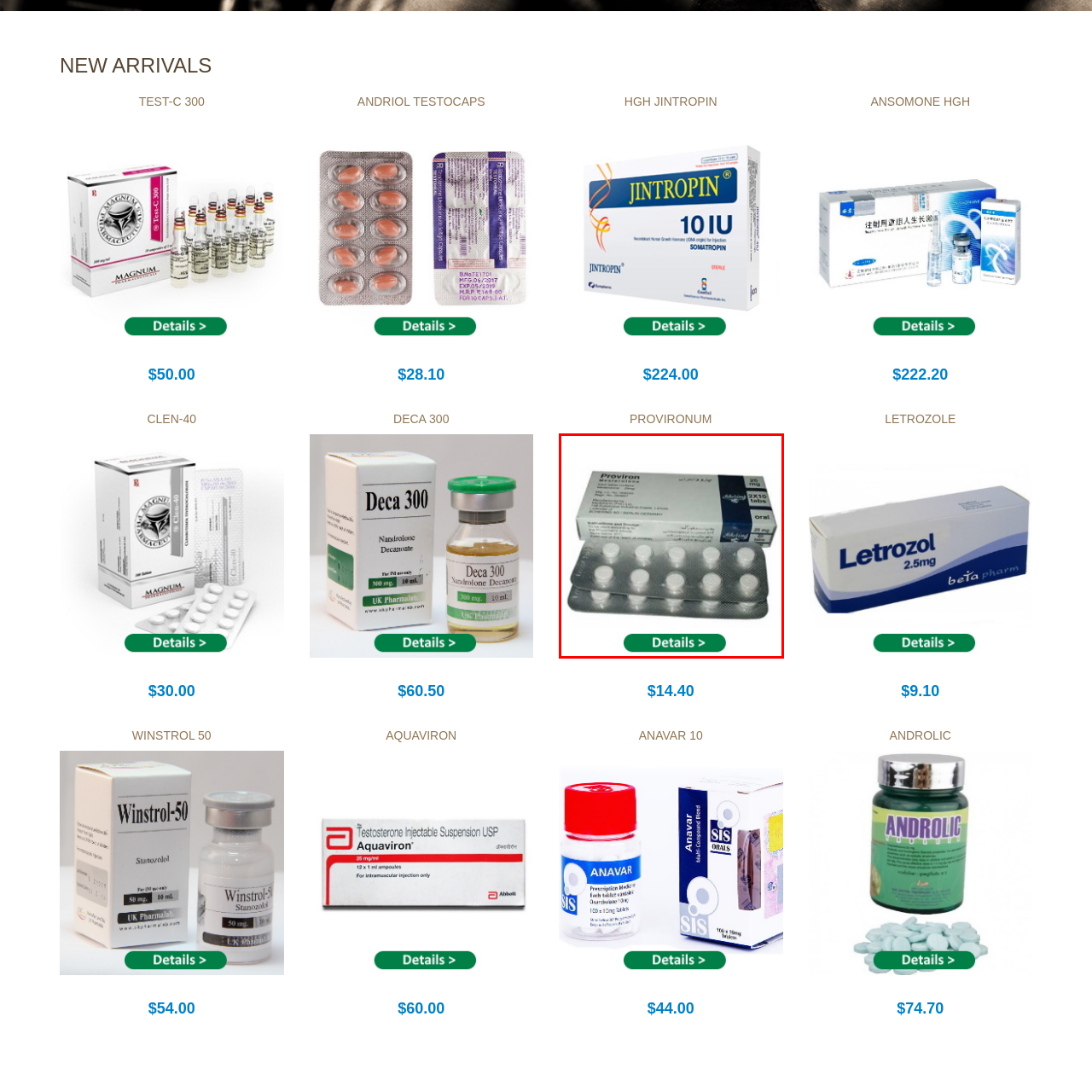Please look at the image within the red bounding box and provide a detailed answer to the following question based on the visual information: What is the dosage of the tablets?

The dosage information is prominently displayed on the packaging box, indicating that each tablet contains 25 mg of the medication.